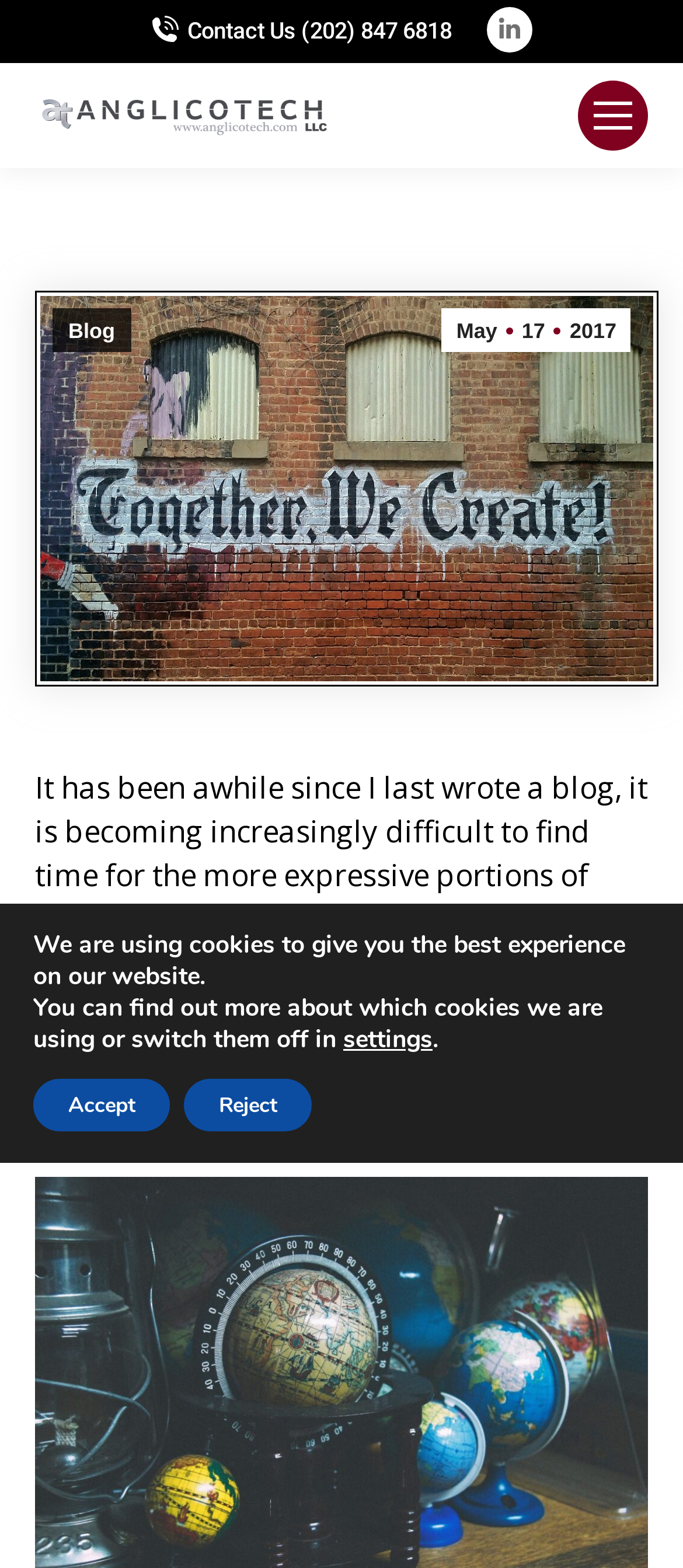Provide a brief response to the question below using a single word or phrase: 
What is the purpose of the 'Go to Top' link?

To go back to the top of the page